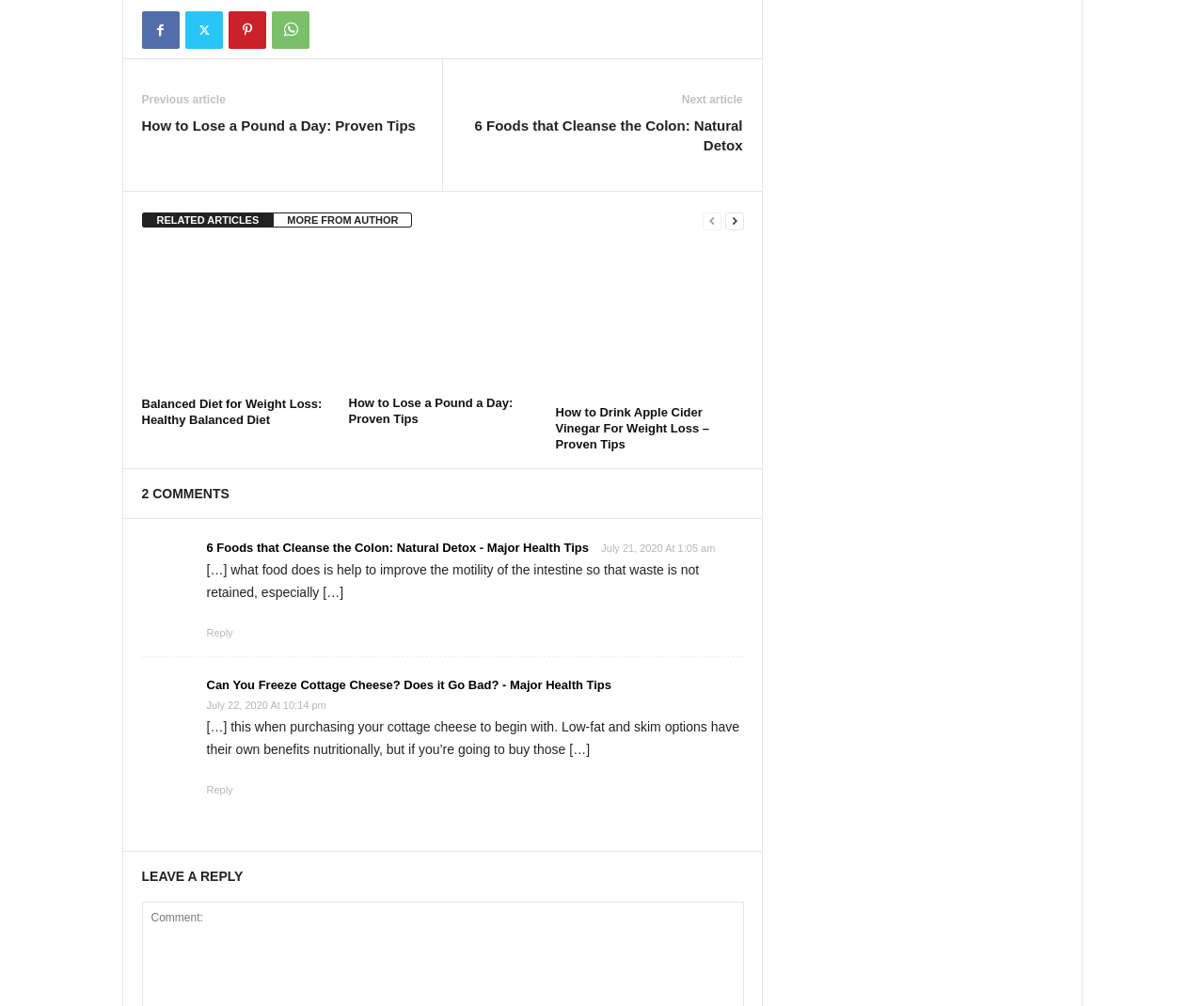Provide a short answer to the following question with just one word or phrase: What is the text of the first link on the webpage?

How to Lose a Pound a Day: Proven Tips